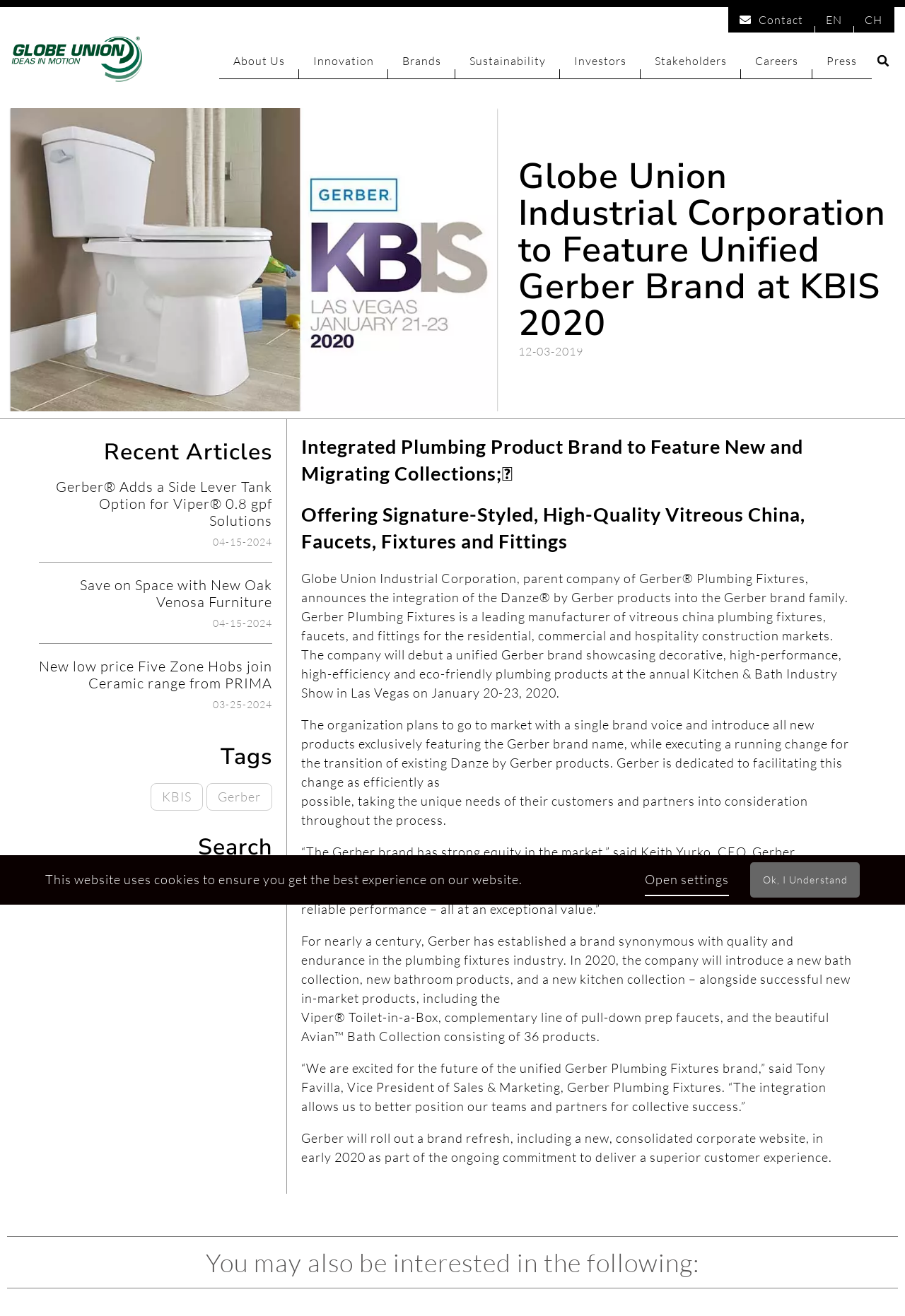Find the bounding box coordinates of the element I should click to carry out the following instruction: "Check Careers".

[0.834, 0.041, 0.882, 0.051]